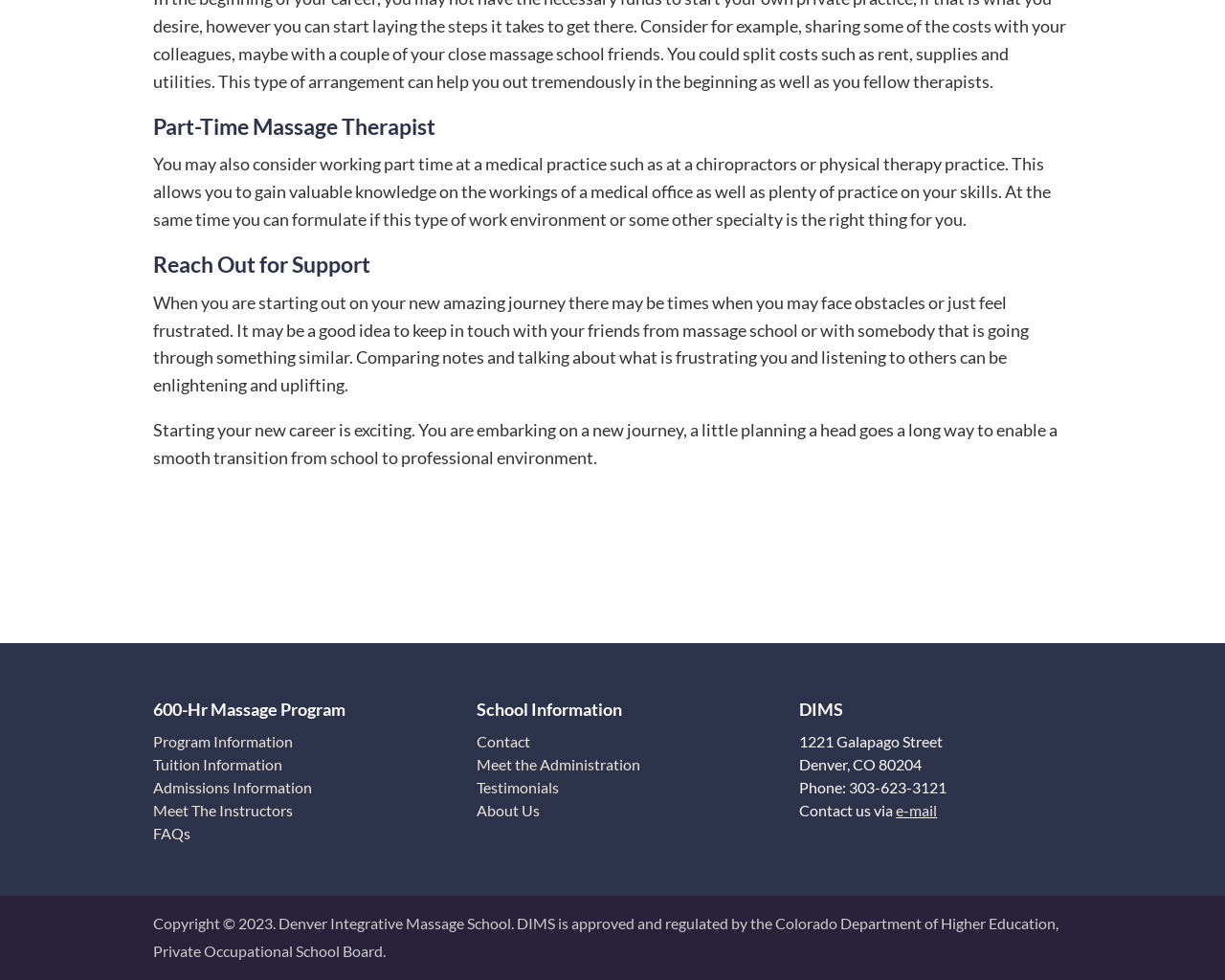Predict the bounding box of the UI element that fits this description: "About Dale".

None